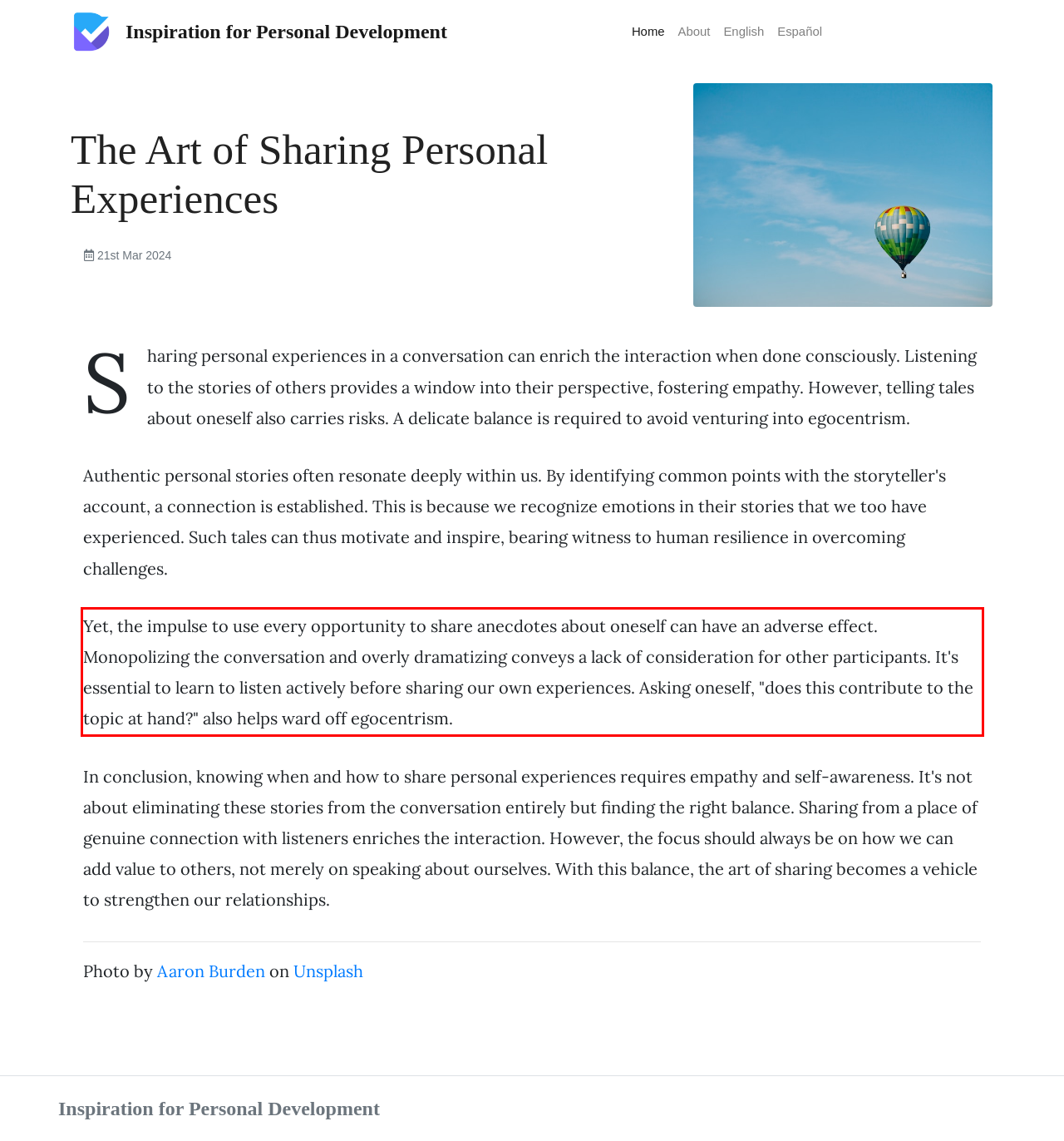Examine the webpage screenshot and use OCR to recognize and output the text within the red bounding box.

Yet, the impulse to use every opportunity to share anecdotes about oneself can have an adverse effect. Monopolizing the conversation and overly dramatizing conveys a lack of consideration for other participants. It's essential to learn to listen actively before sharing our own experiences. Asking oneself, "does this contribute to the topic at hand?" also helps ward off egocentrism.